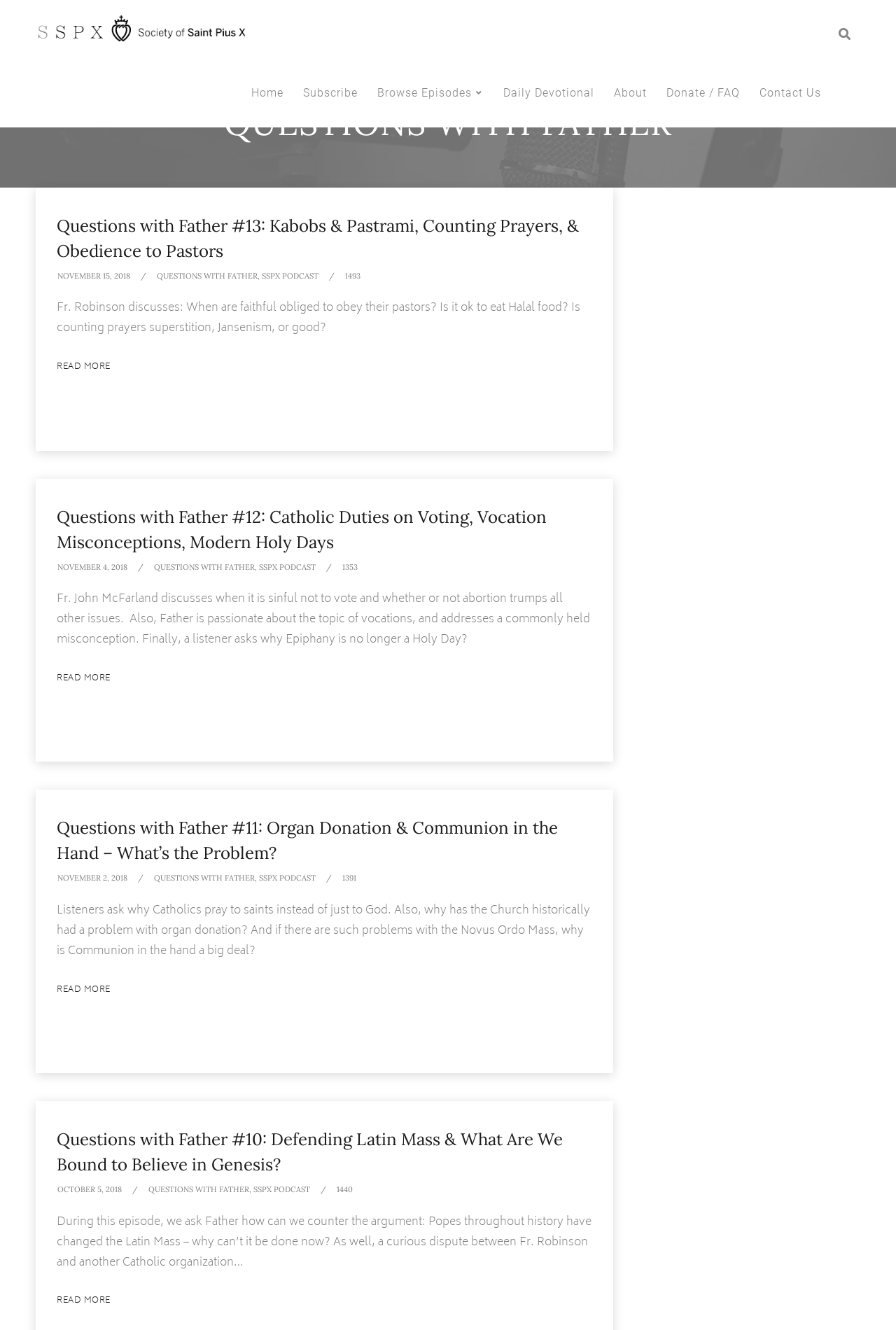What is the topic of discussion in the 'Questions with Father #11' episode?
Can you provide an in-depth and detailed response to the question?

The topic of discussion in the 'Questions with Father #11' episode can be found in the episode title, which says 'Questions with Father #11: Organ Donation & Communion in the Hand – What’s the Problem?'.